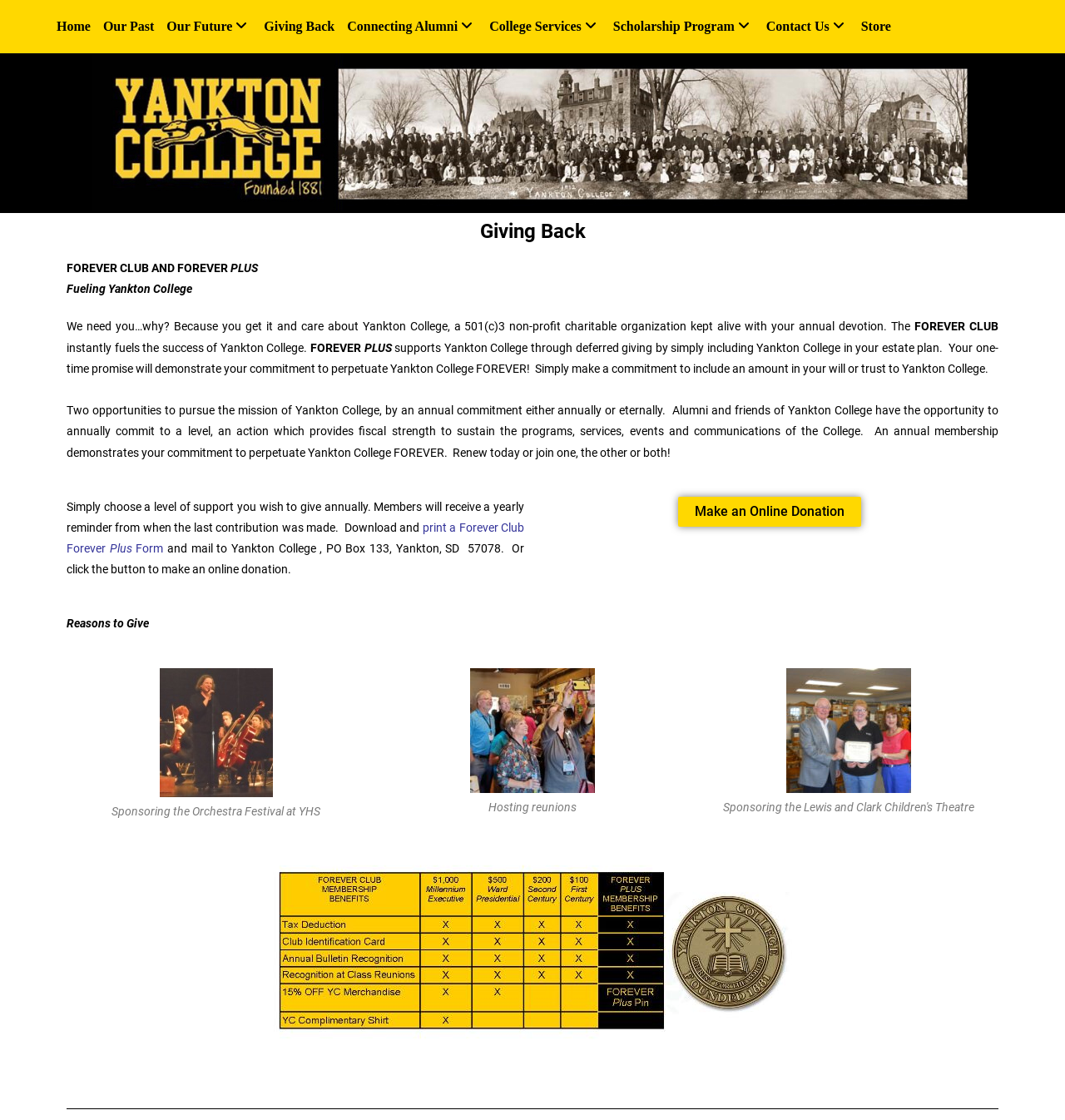Please find the bounding box coordinates of the section that needs to be clicked to achieve this instruction: "View the 'Store' page".

[0.808, 0.0, 0.837, 0.048]